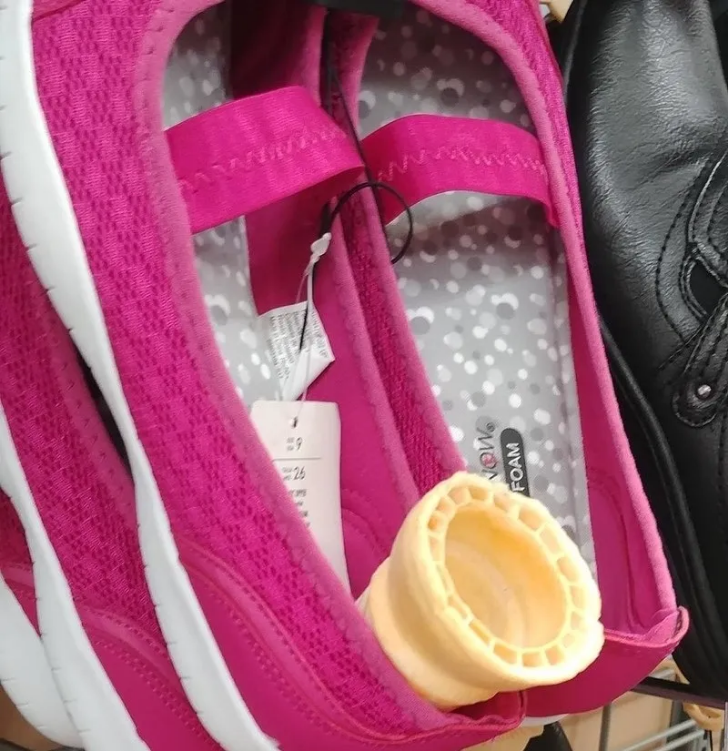Carefully examine the image and provide an in-depth answer to the question: What type of material is used in the insole?

The caption highlights the cushioned insole labeled 'Memory Foam' for comfort, indicating that the insole is made of Memory Foam material.